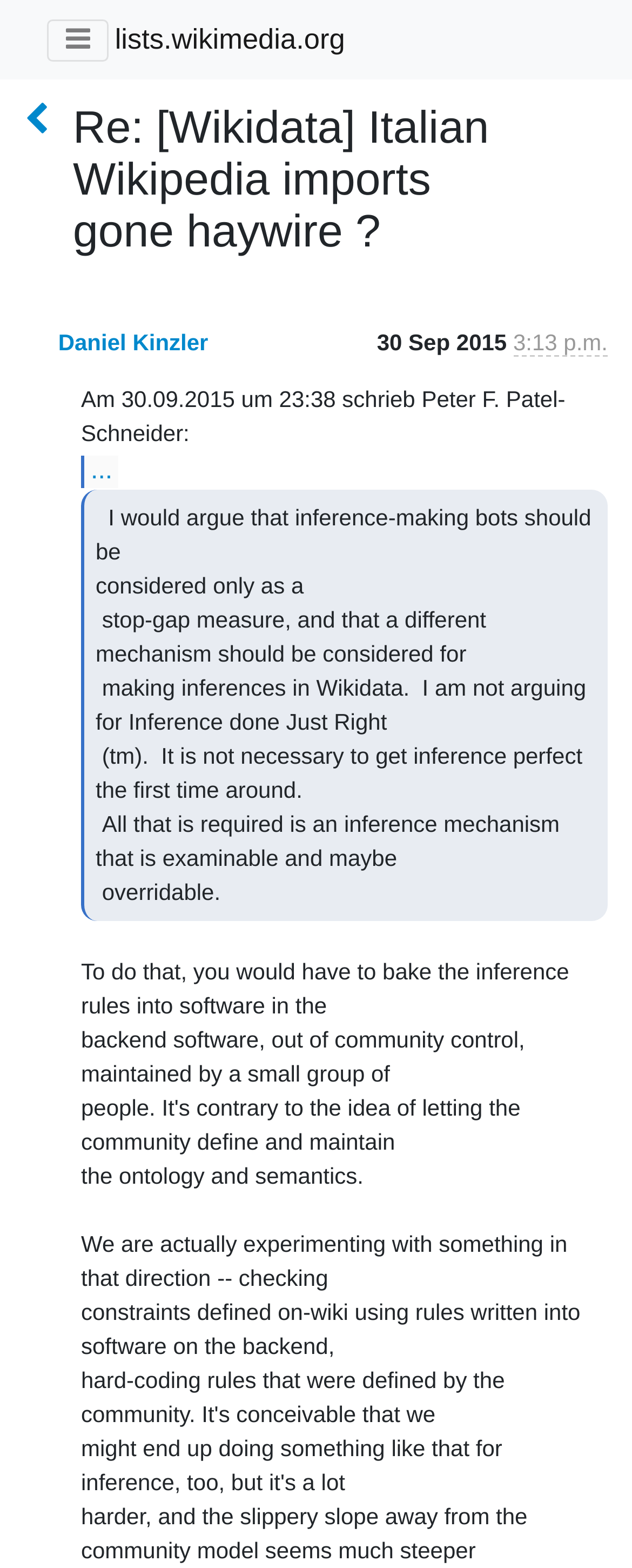Using a single word or phrase, answer the following question: 
What is the topic of the email?

Italian Wikipedia imports